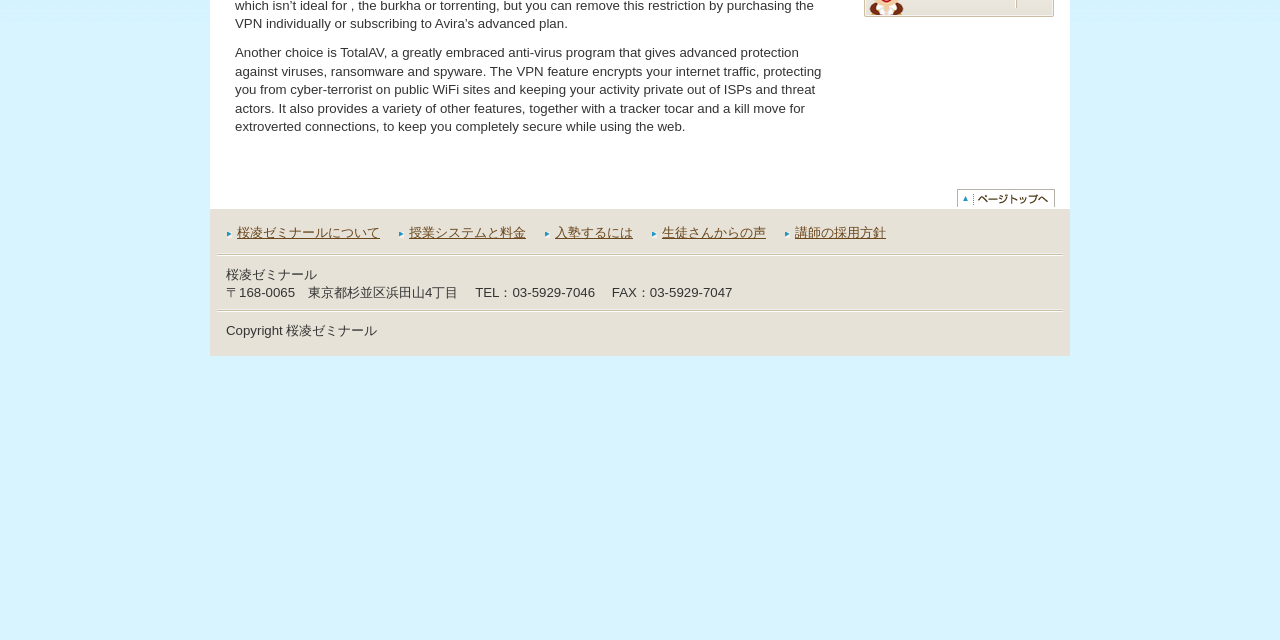From the element description 講師の採用方針, predict the bounding box coordinates of the UI element. The coordinates must be specified in the format (top-left x, top-left y, bottom-right x, bottom-right y) and should be within the 0 to 1 range.

[0.613, 0.35, 0.692, 0.379]